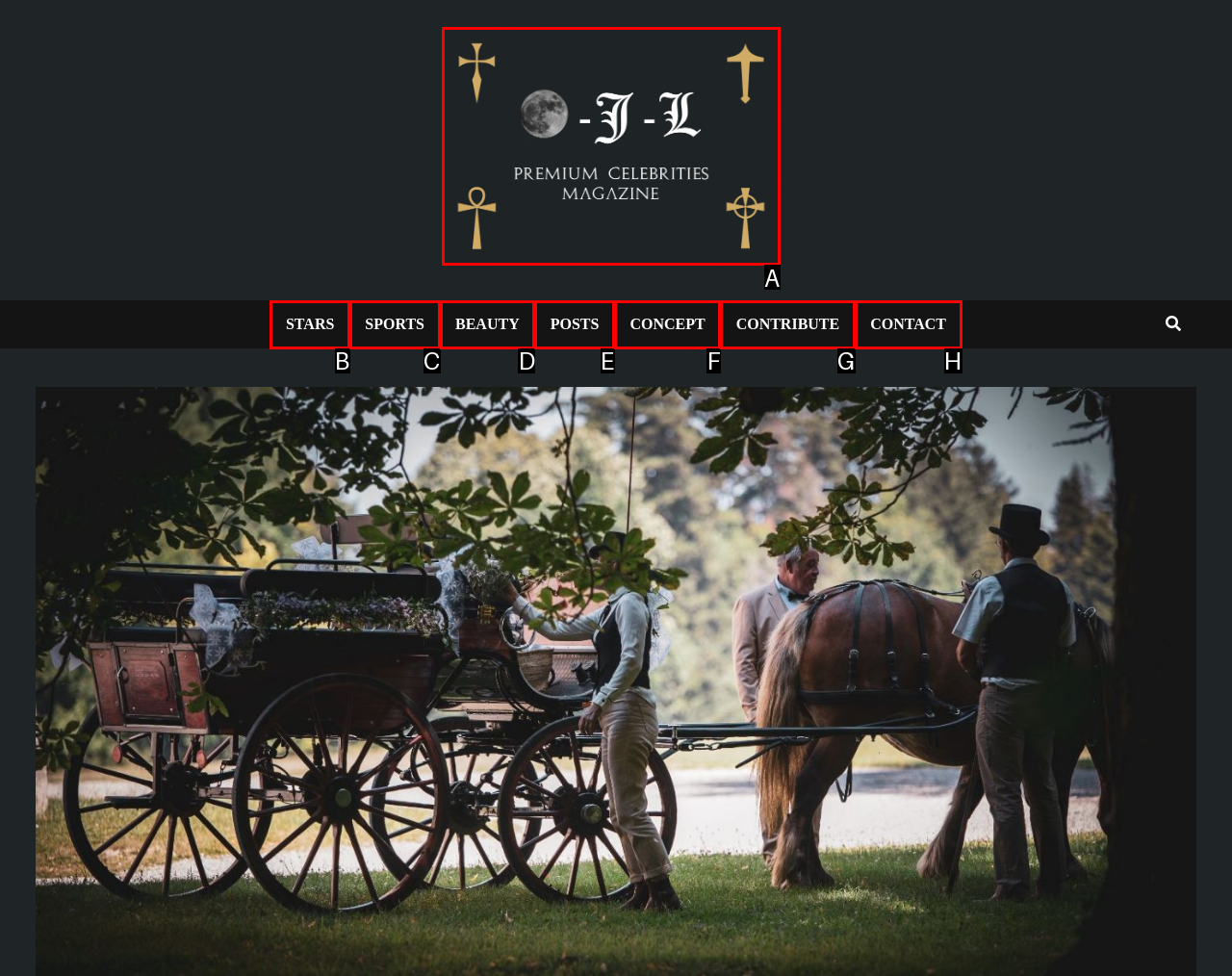Identify the correct letter of the UI element to click for this task: go to O-J-L page
Respond with the letter from the listed options.

A